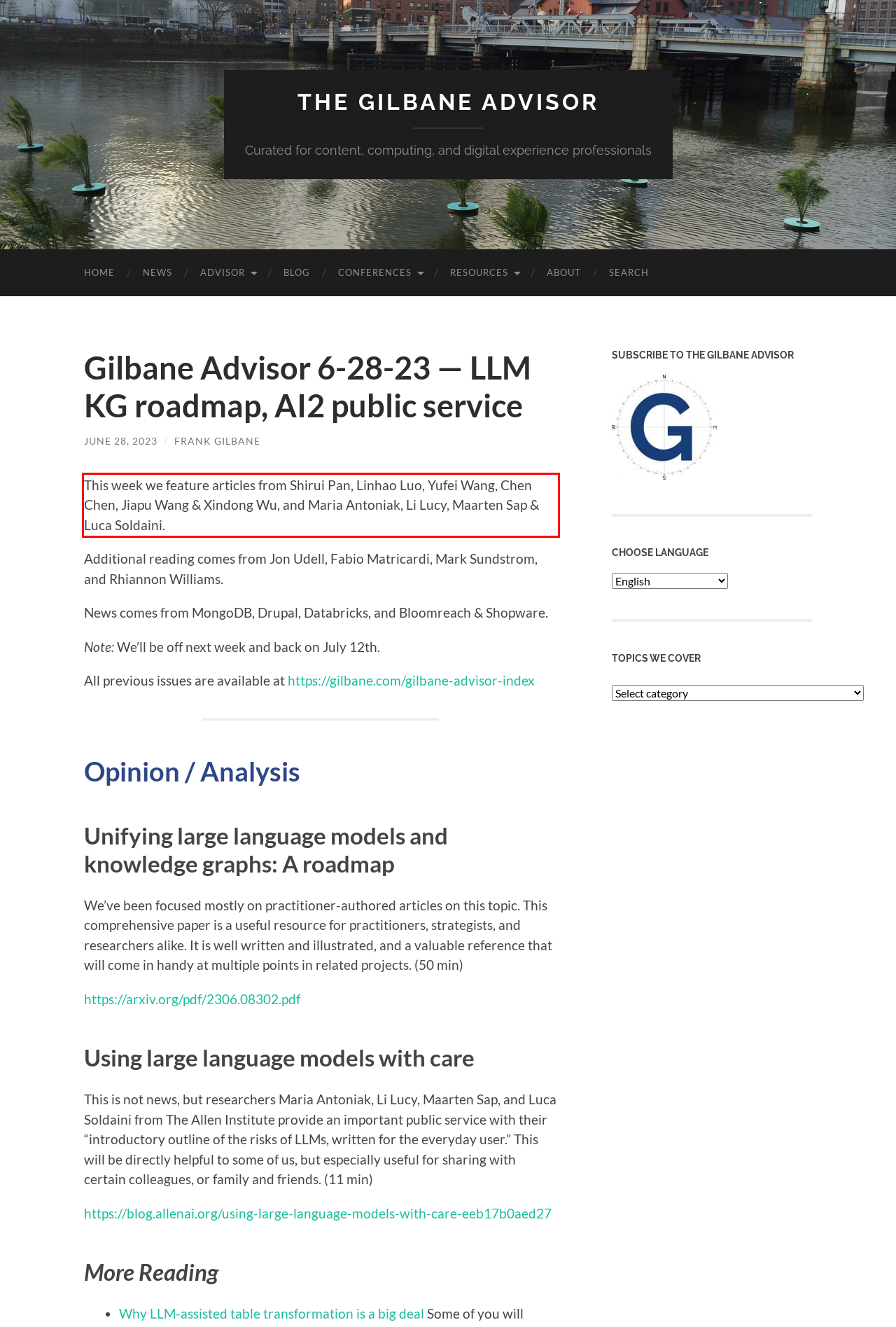Using the provided screenshot of a webpage, recognize the text inside the red rectangle bounding box by performing OCR.

This week we feature articles from Shirui Pan, Linhao Luo, Yufei Wang, Chen Chen, Jiapu Wang & Xindong Wu, and Maria Antoniak, Li Lucy, Maarten Sap & Luca Soldaini.